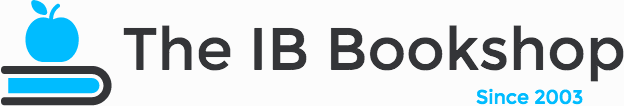Analyze the image and describe all key details you can observe.

The image features the logo of "The IB Bookshop," showcasing a vibrant blue apple above an open book illustration, symbolizing knowledge and learning. The logo is complemented by the shop's name displayed in a bold, modern font, emphasizing its focus on educational materials, particularly for International Baccalaureate (IB) students. The phrase "Since 2003" indicates the shop's long-standing commitment to supporting the educational community. This logo embodies the essence of the shop's mission to provide resources for learners and educators involved in the IB curriculum.